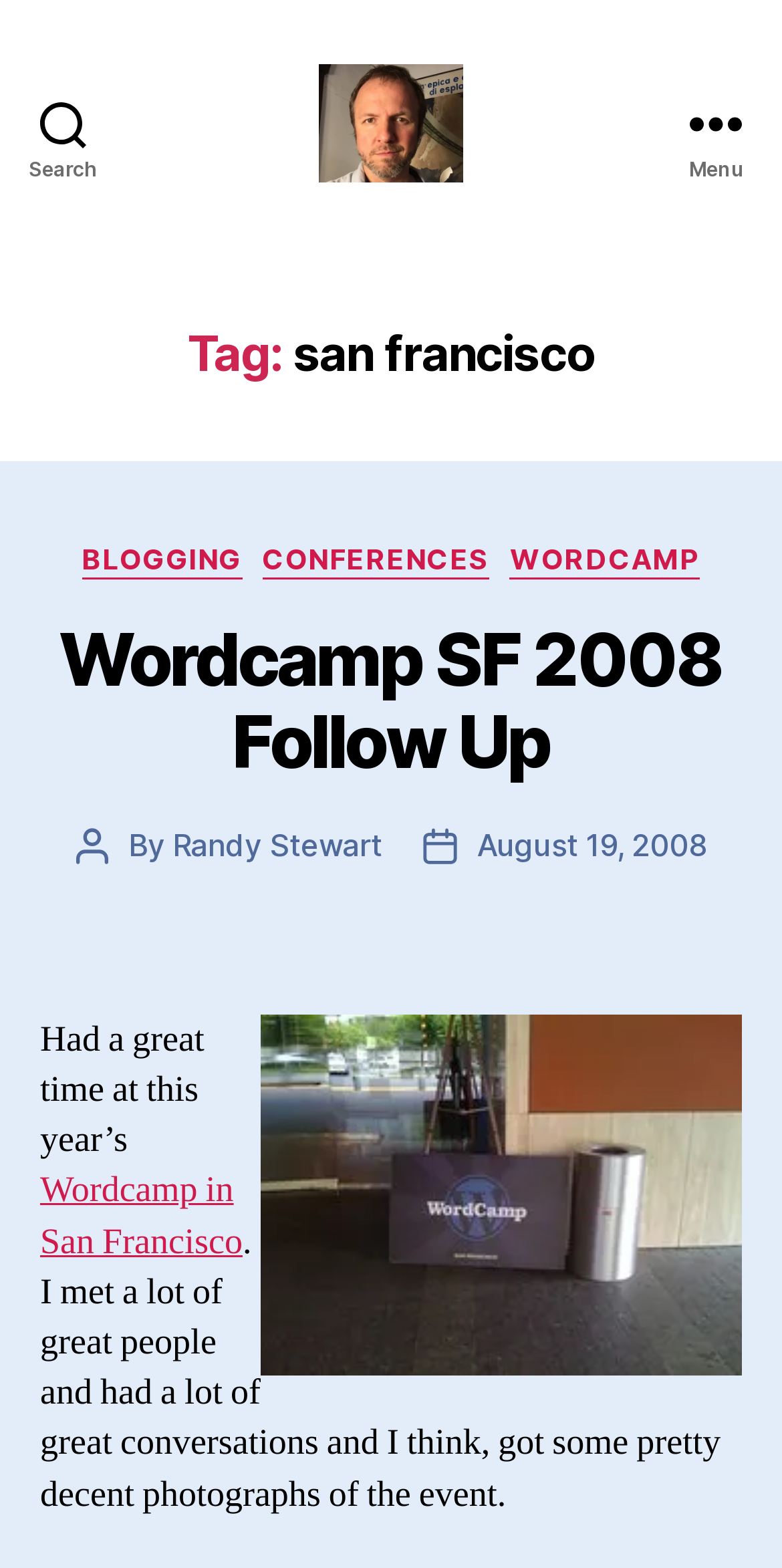Explain the webpage in detail.

The webpage is about Stewtopia, a blog or website related to Randy Stewart. At the top left, there is a search button. Next to it, there is a link to Randy Stewart's profile, accompanied by an image of him. The title "Stewtopia" is displayed prominently to the right of Randy's profile link.

On the top right, there is a menu button. Below the menu button, there is a header section that spans the entire width of the page. The header section contains a heading that reads "Tag: san francisco". Below this heading, there are categories listed, including "BLOGGING", "CONFERENCES", and "WORDCAMP".

The main content of the page is a blog post titled "Wordcamp SF 2008 Follow Up". The post has a heading and a link to the post itself. The author of the post, Randy Stewart, is mentioned, along with the post date, August 19, 2008. There is an image below the post metadata, which appears to be a photo taken in San Francisco on August 16, 2008.

The blog post itself is a short paragraph that describes the author's experience at Wordcamp in San Francisco, mentioning that they had a great time, met great people, and took some decent photographs of the event.